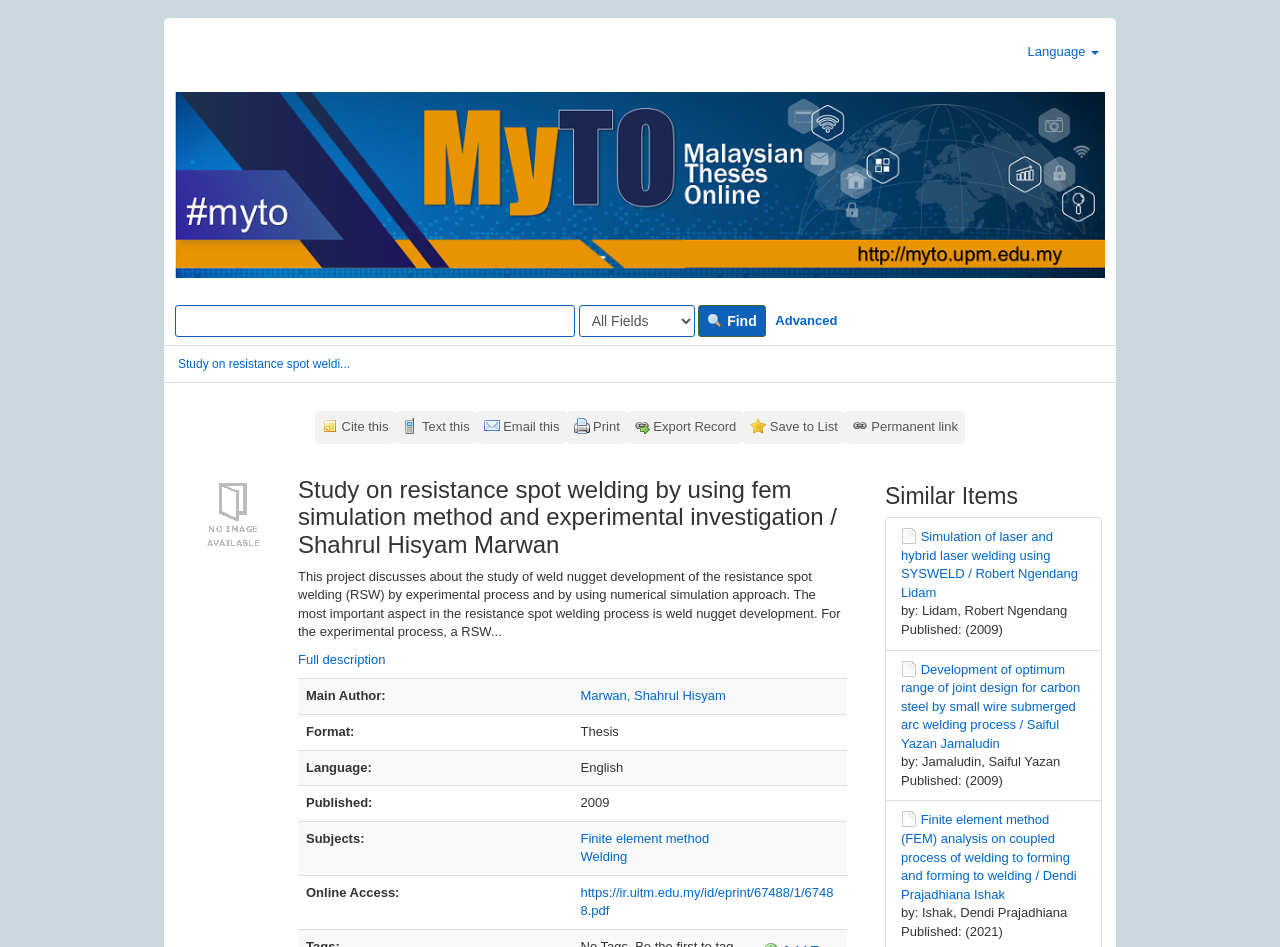Please give a one-word or short phrase response to the following question: 
What is the format of the study?

Thesis